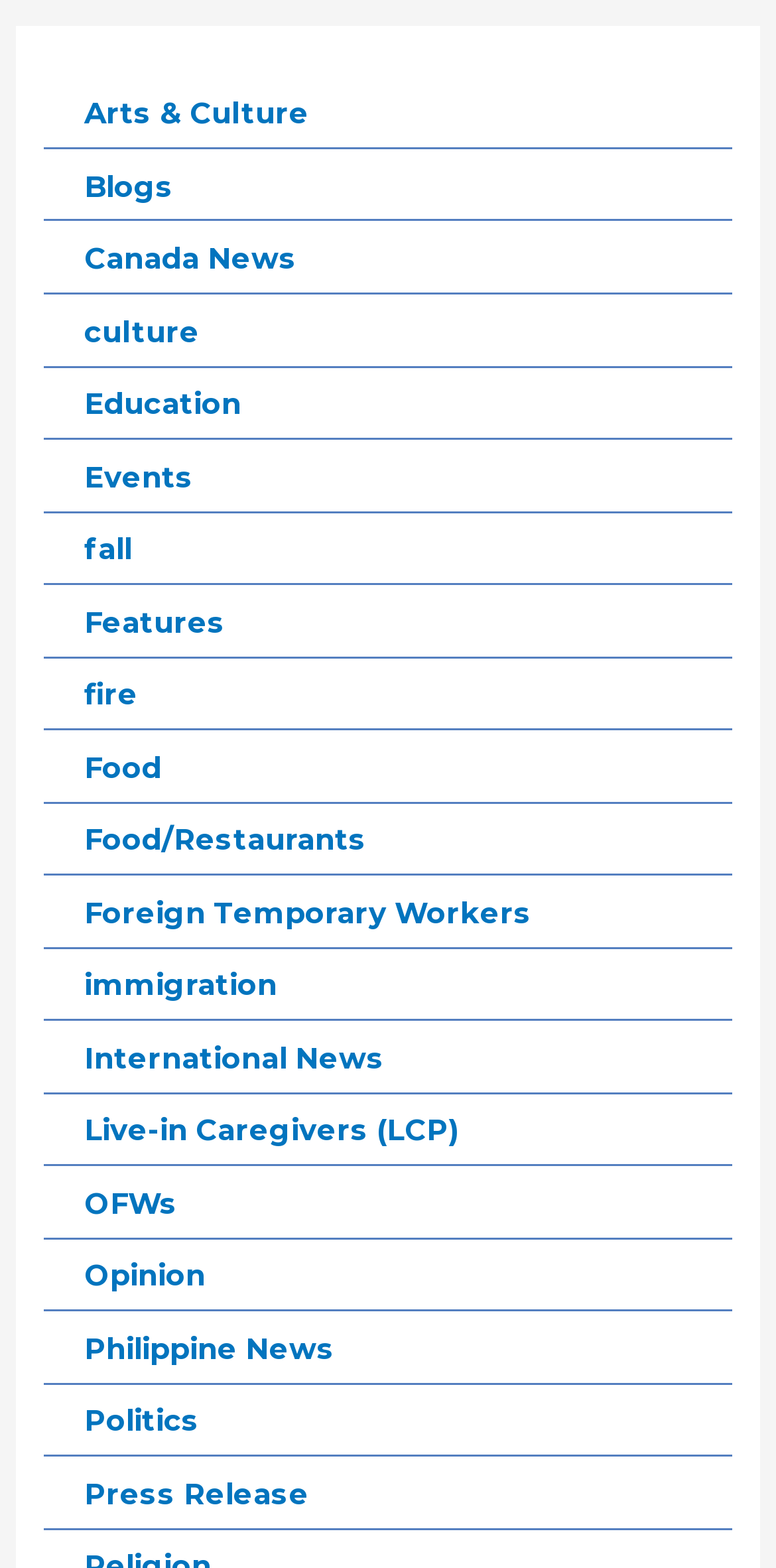Please determine the bounding box coordinates of the area that needs to be clicked to complete this task: 'View Food/Restaurants'. The coordinates must be four float numbers between 0 and 1, formatted as [left, top, right, bottom].

[0.109, 0.524, 0.473, 0.547]